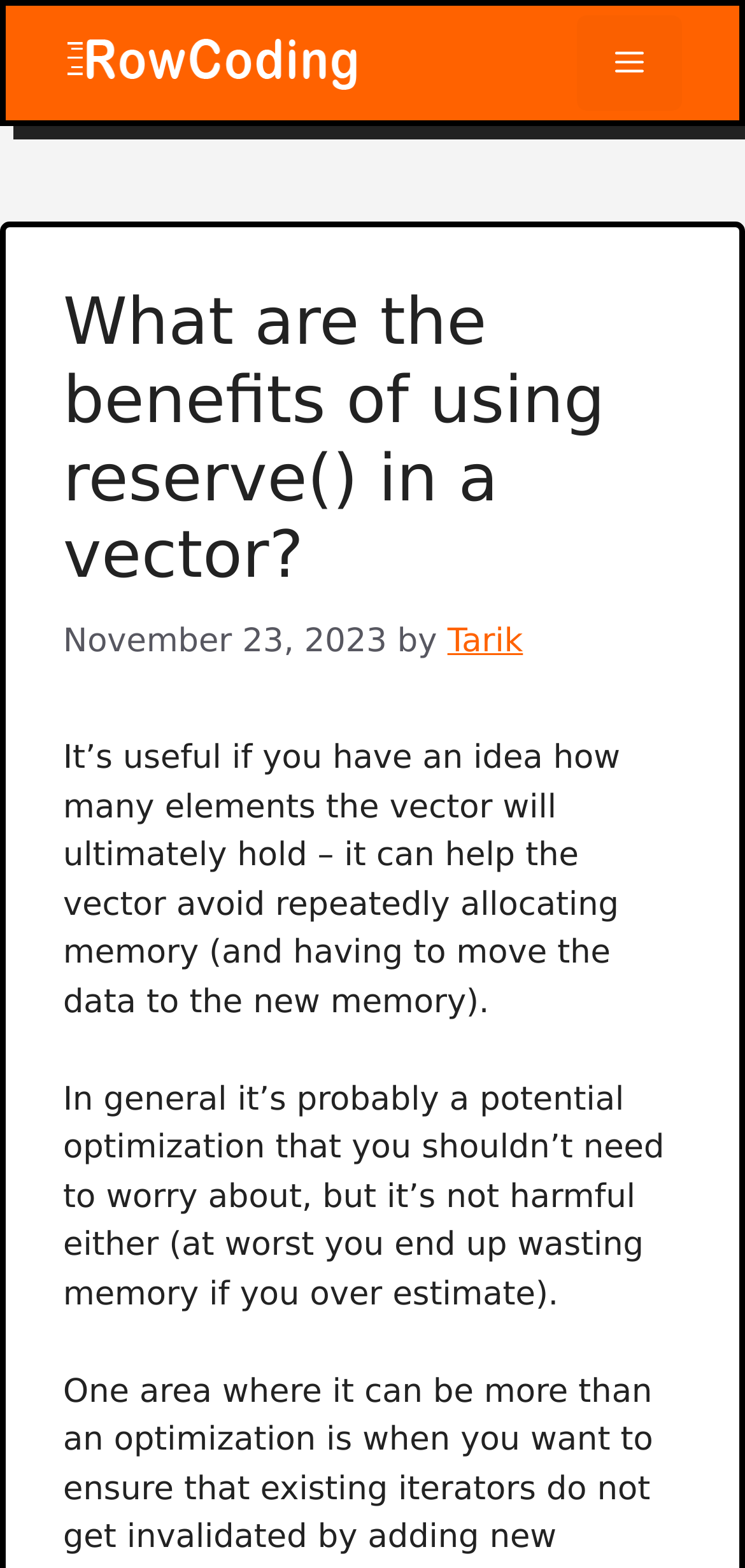From the webpage screenshot, identify the region described by alt="Southern Gauteng News". Provide the bounding box coordinates as (top-left x, top-left y, bottom-right x, bottom-right y), with each value being a floating point number between 0 and 1.

None